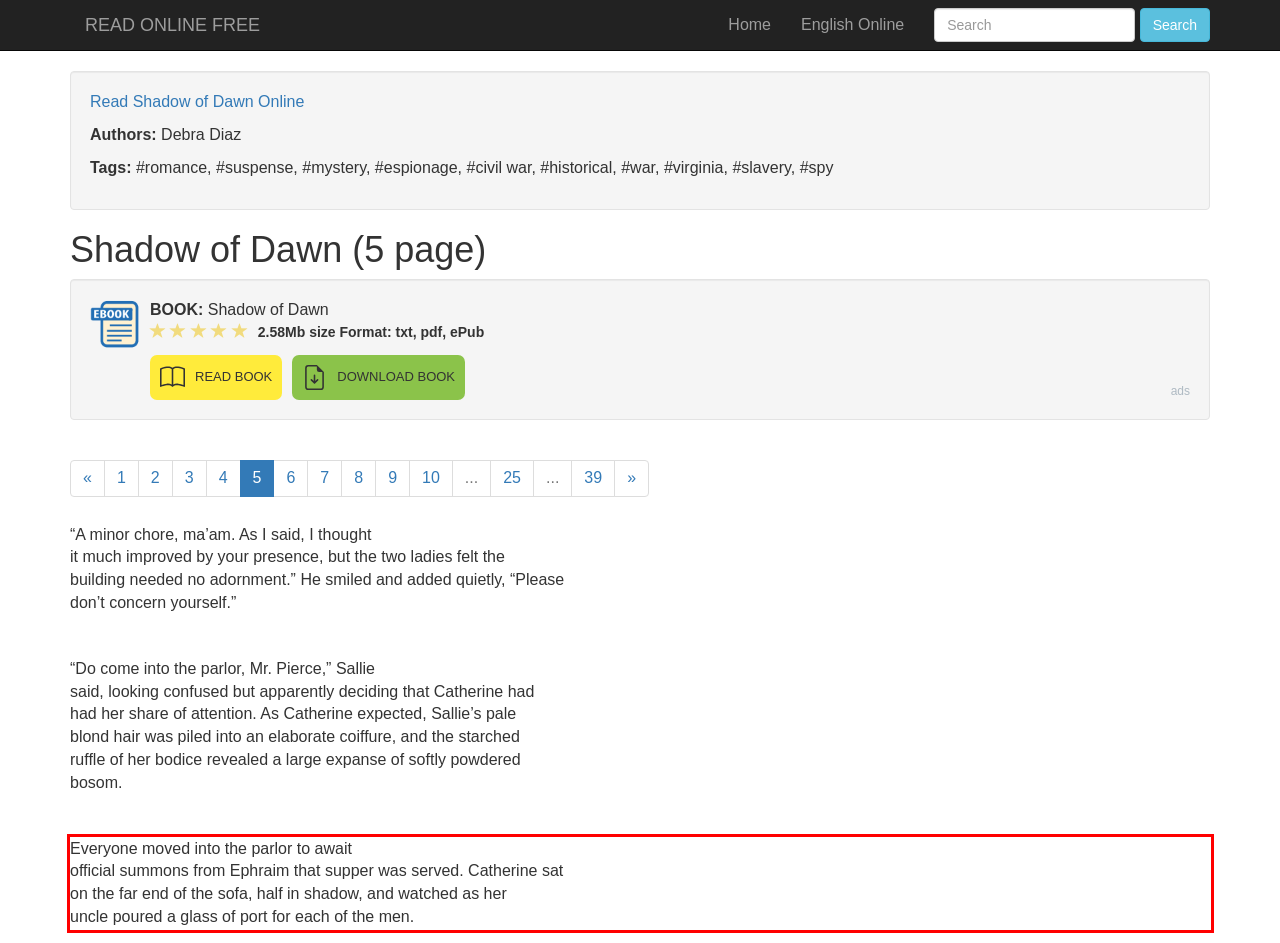Using OCR, extract the text content found within the red bounding box in the given webpage screenshot.

Everyone moved into the parlor to await official summons from Ephraim that supper was served. Catherine sat on the far end of the sofa, half in shadow, and watched as her uncle poured a glass of port for each of the men.